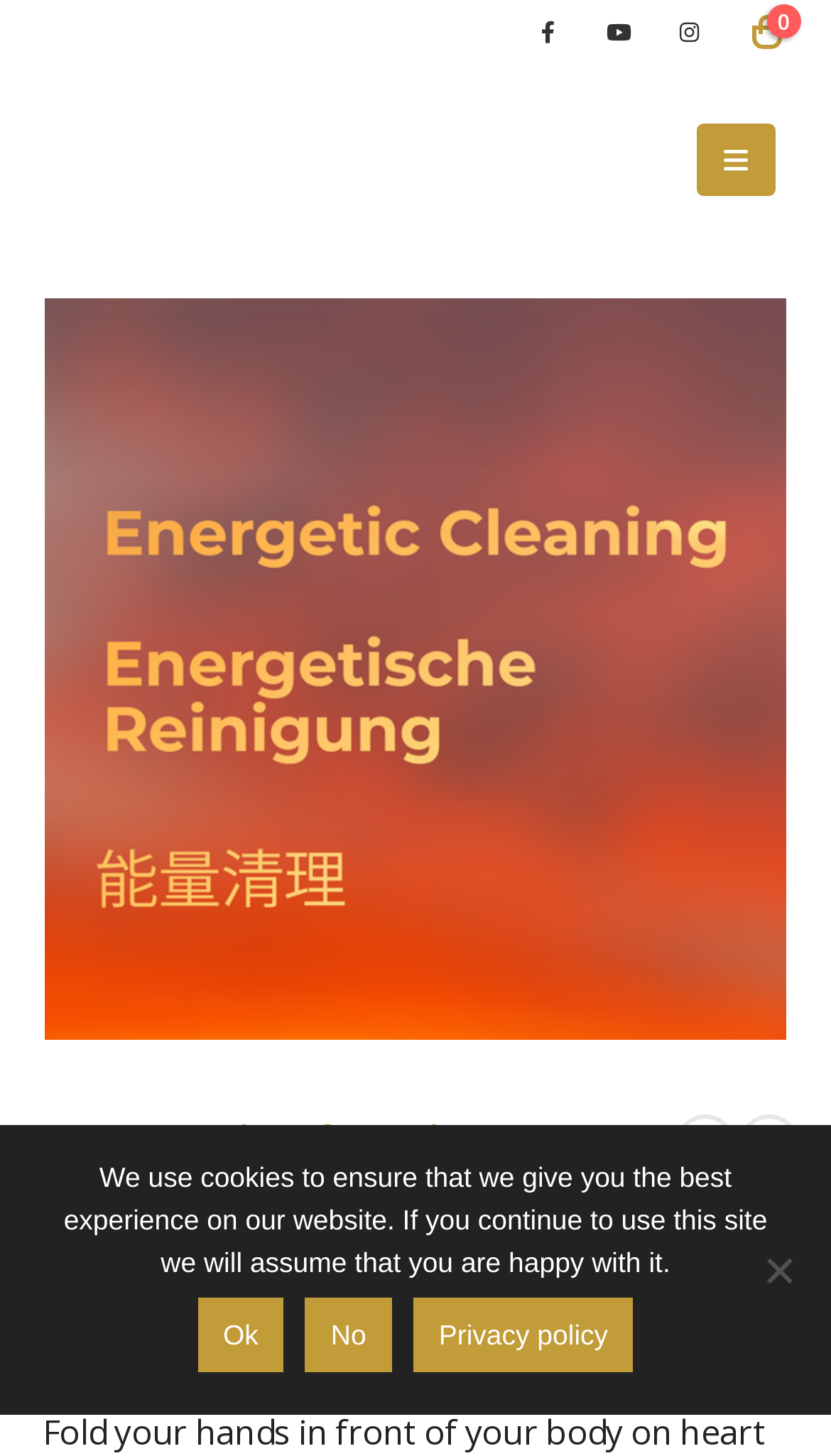Predict the bounding box of the UI element based on the description: "Akashic Record Reading". The coordinates should be four float numbers between 0 and 1, formatted as [left, top, right, bottom].

[0.814, 0.765, 0.886, 0.806]